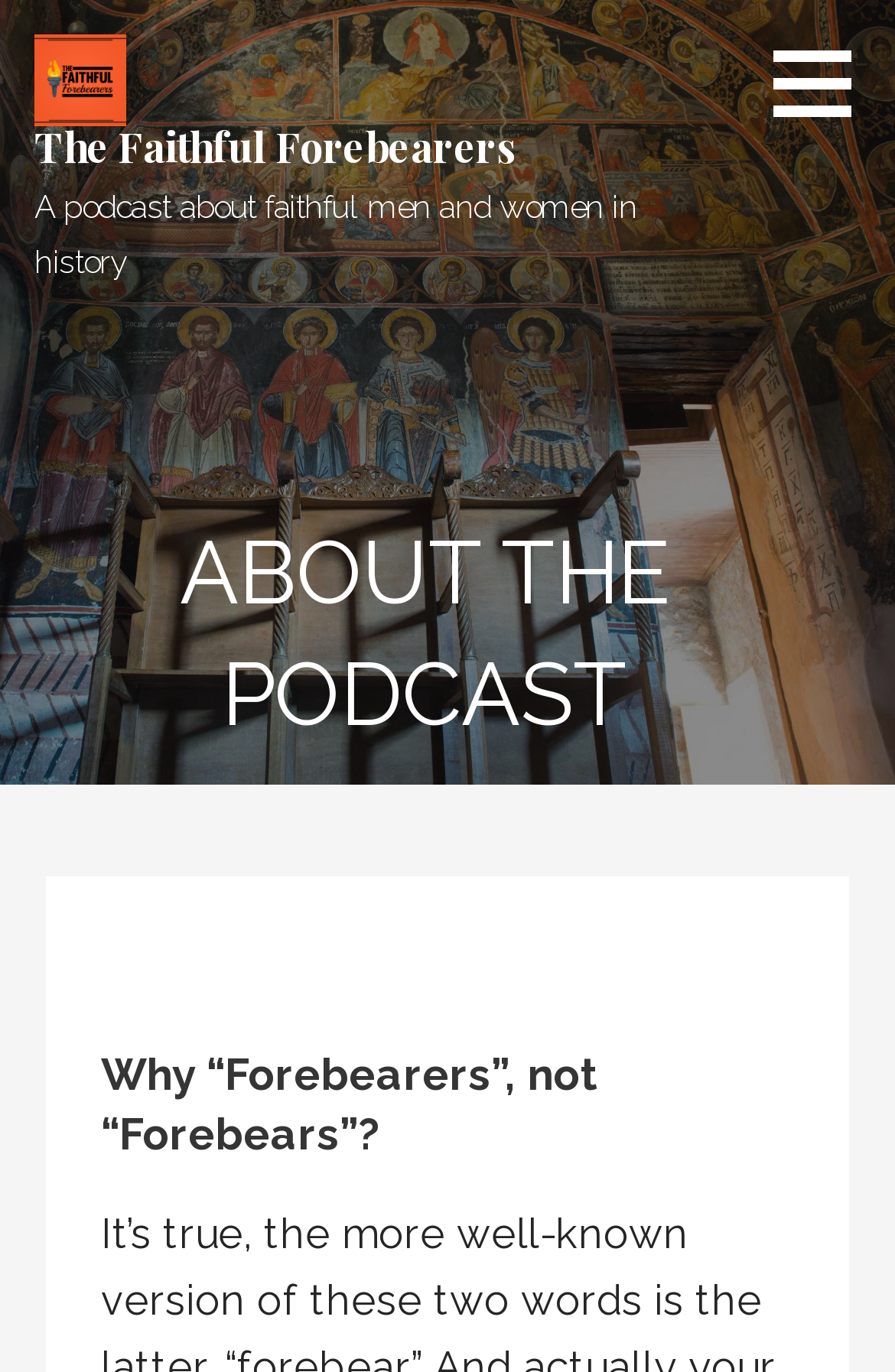What is the subtitle of the 'ABOUT THE PODCAST' section?
Respond with a short answer, either a single word or a phrase, based on the image.

Why “Forebearers”, not “Forebears”?